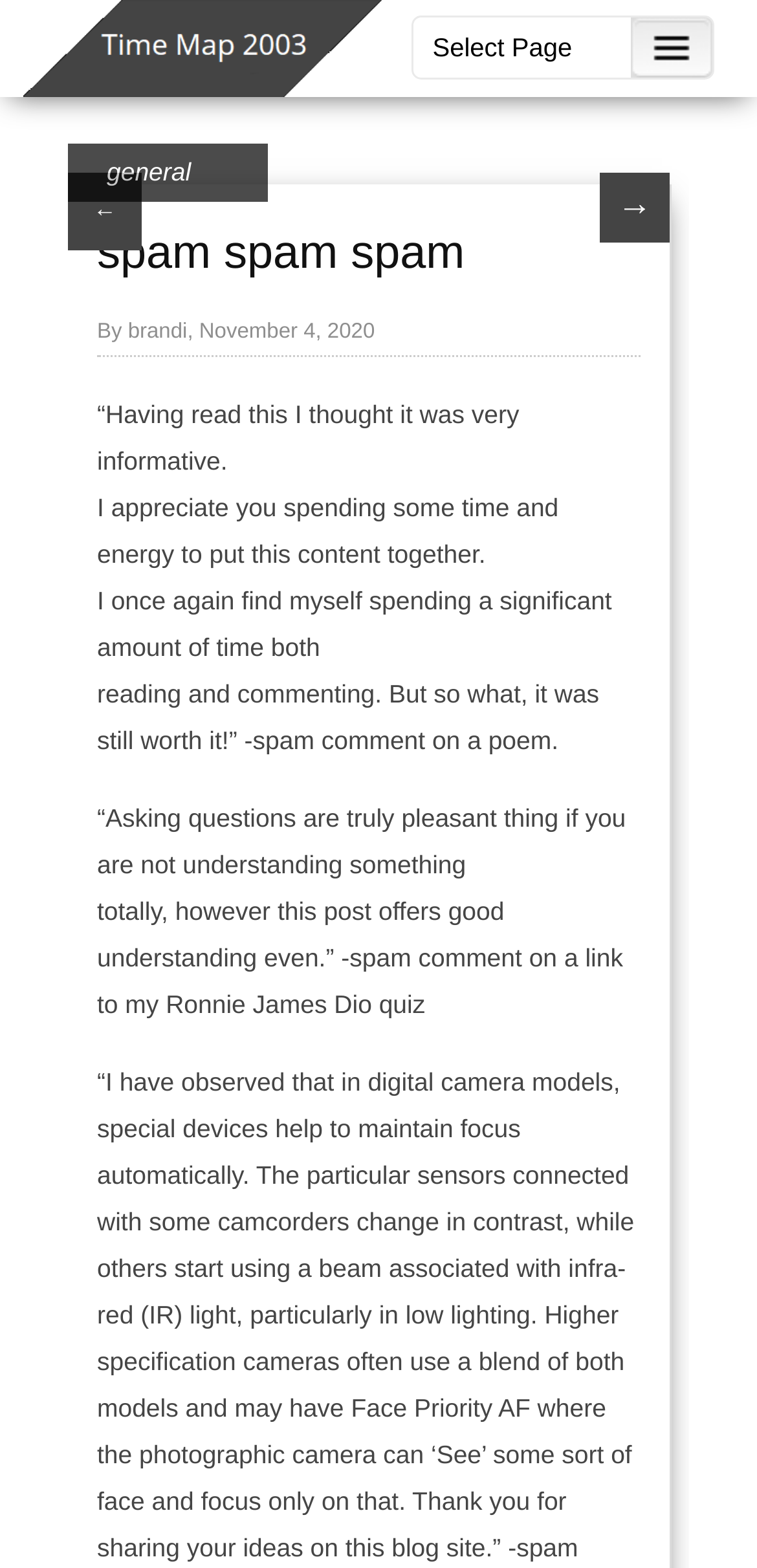Illustrate the webpage with a detailed description.

The webpage appears to be a blog post or an article with a title "spam spam spam" and a subtitle "Time Map 2003". At the top-left corner, there is an image that takes up about half of the screen width. 

Below the image, there is a combobox on the right side, which is not expanded. On the left side, there are two links, "←" and "→", which are likely navigation buttons. Next to these links, there is another link labeled "general". 

The main content of the webpage starts with a heading that repeats the title "spam spam spam". Below the heading, there is a byline that reads "By brandi, November 4, 2020". 

The rest of the page is filled with a series of quotes or comments, each presented as a block of text. There are six quotes in total, each with a similar layout and font style. The quotes are stacked vertically, with the first one starting from the top-left corner and the last one ending near the bottom of the screen. The quotes appear to be spam comments, with some of them referencing a poem or a quiz.